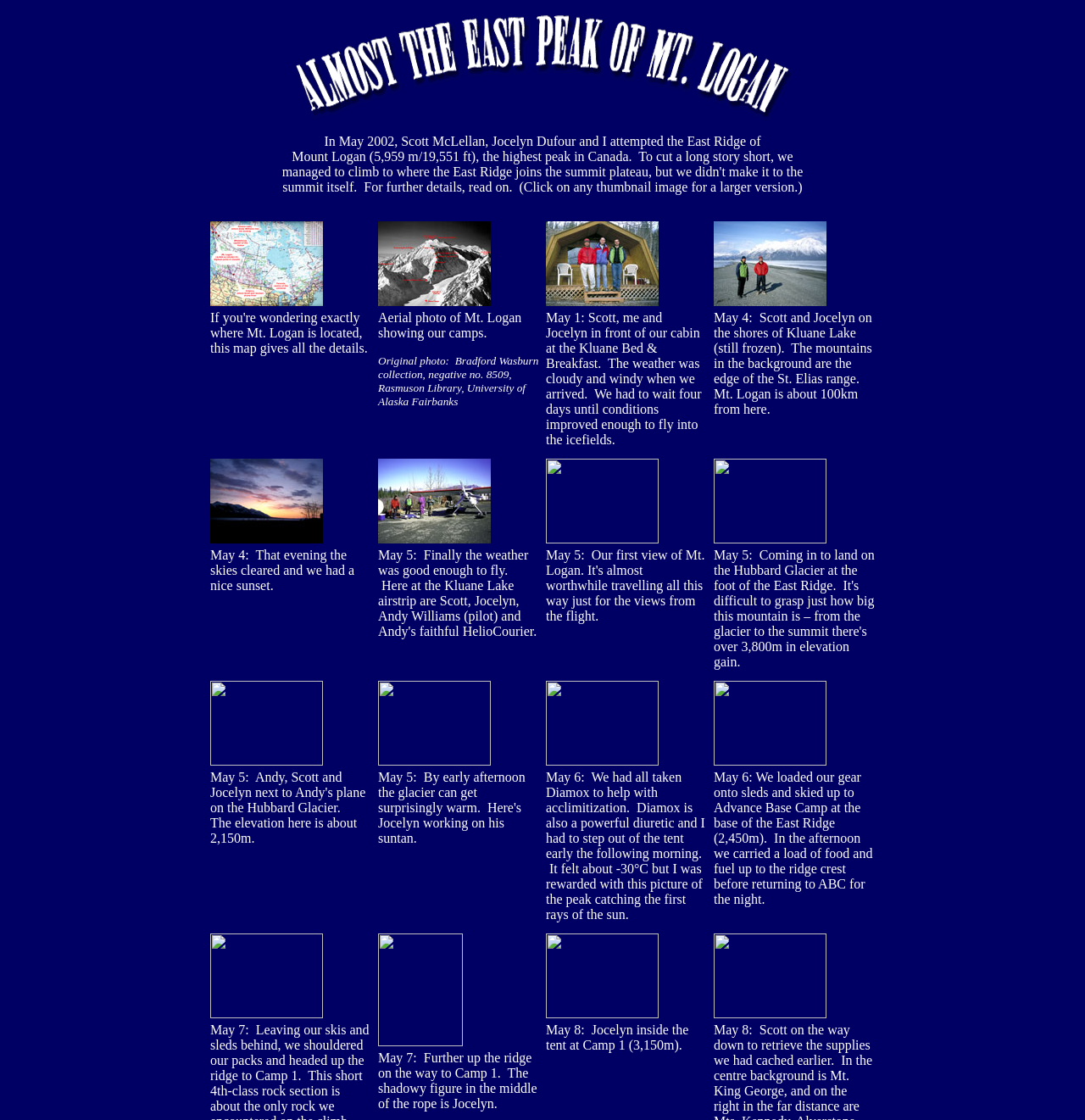What is the name of the pilot?
Answer the question with a detailed and thorough explanation.

According to the text 'May 5: Finally the weather was good enough to fly. Here at the Kluane Lake airstrip are Scott, Jocelyn, Andy Williams (pilot) and Andy's faithful HelioCourier.', the name of the pilot is Andy Williams.